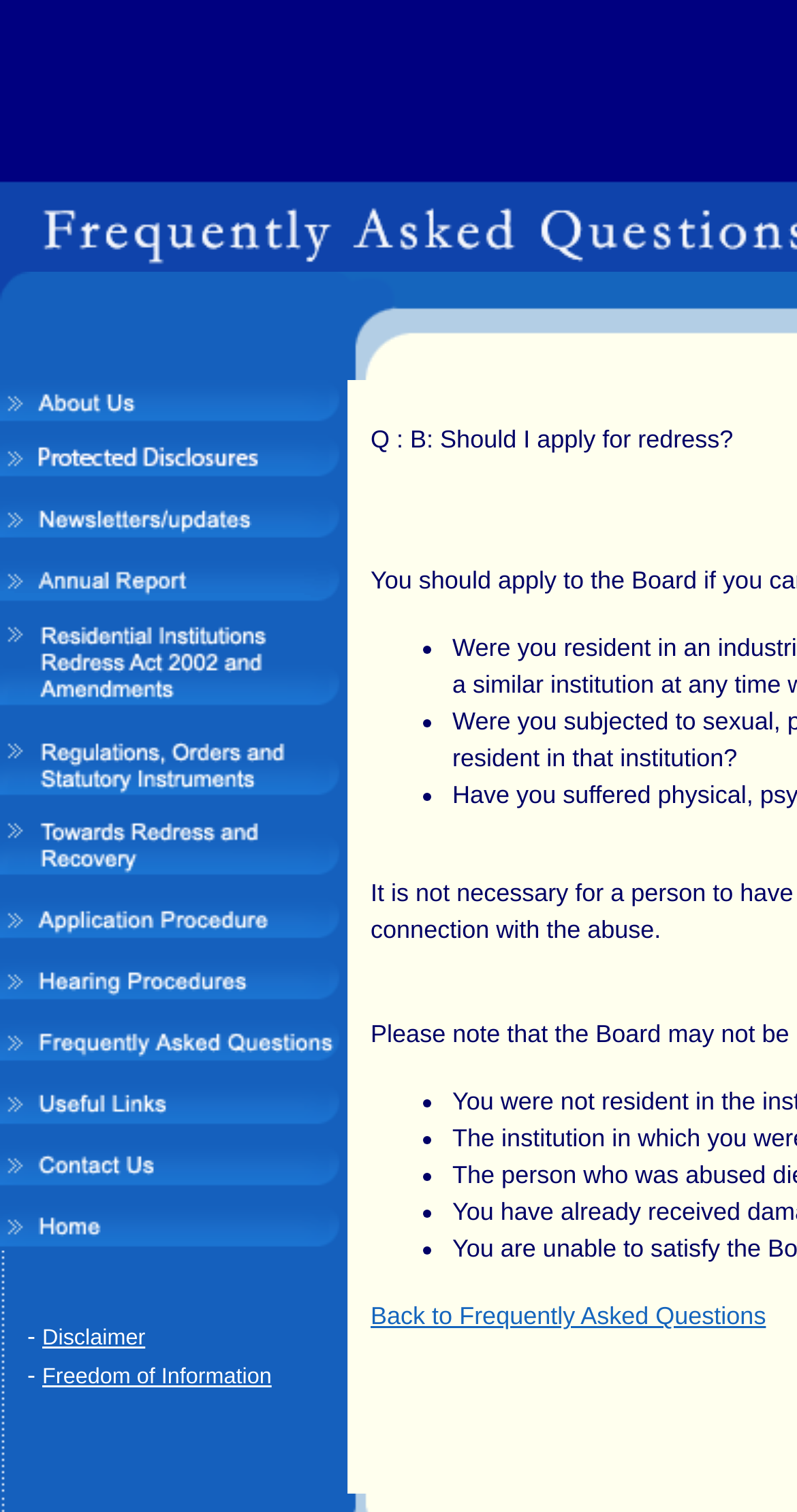How many links are in the main menu?
Answer the question with as much detail as possible.

I counted the number of links in the main menu by looking at the layout table rows and cells. Each row and cell contains a link, and there are 14 of them in total.